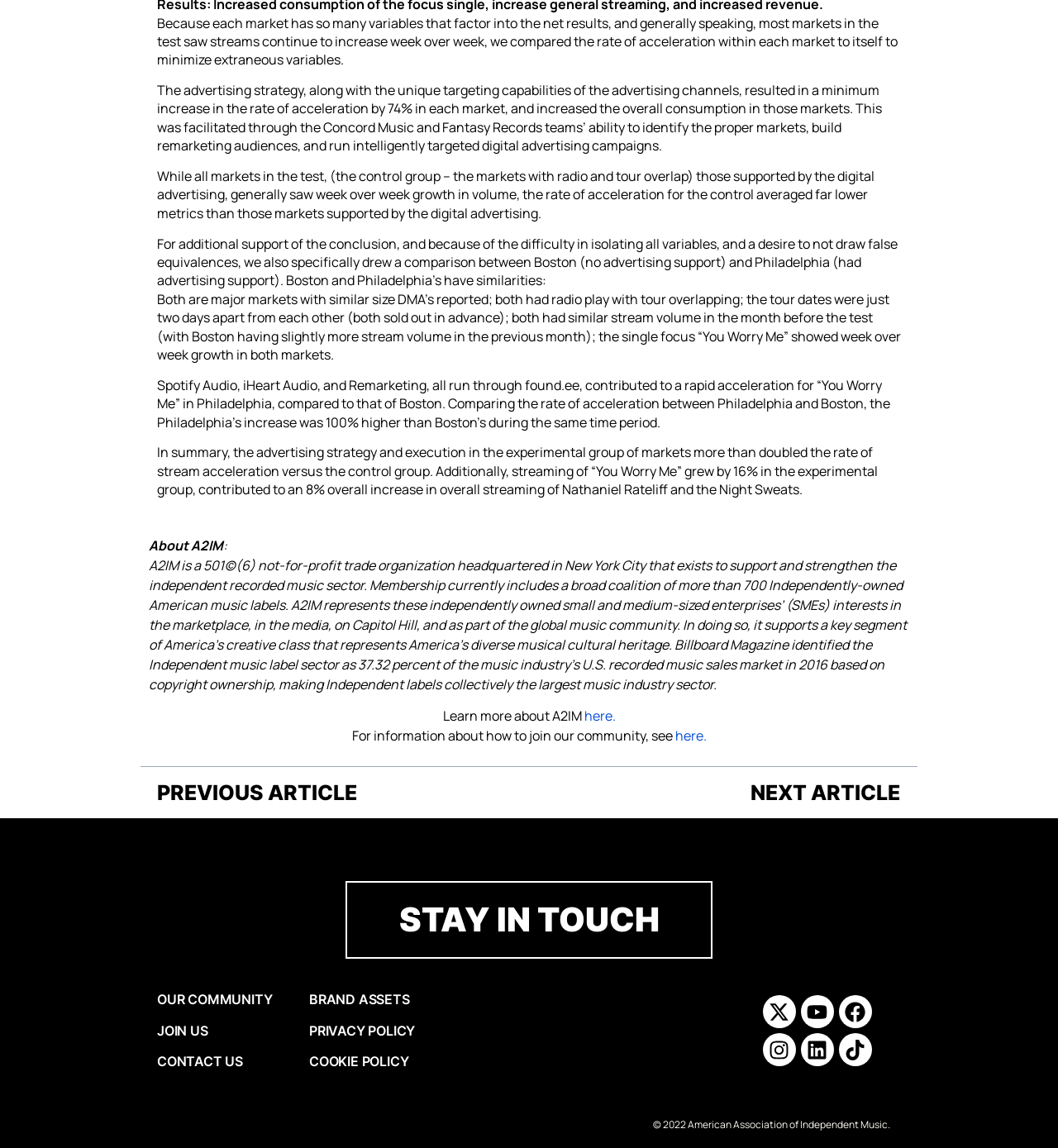Identify the bounding box for the UI element specified in this description: "PRIVACY POLICY". The coordinates must be four float numbers between 0 and 1, formatted as [left, top, right, bottom].

[0.292, 0.888, 0.455, 0.908]